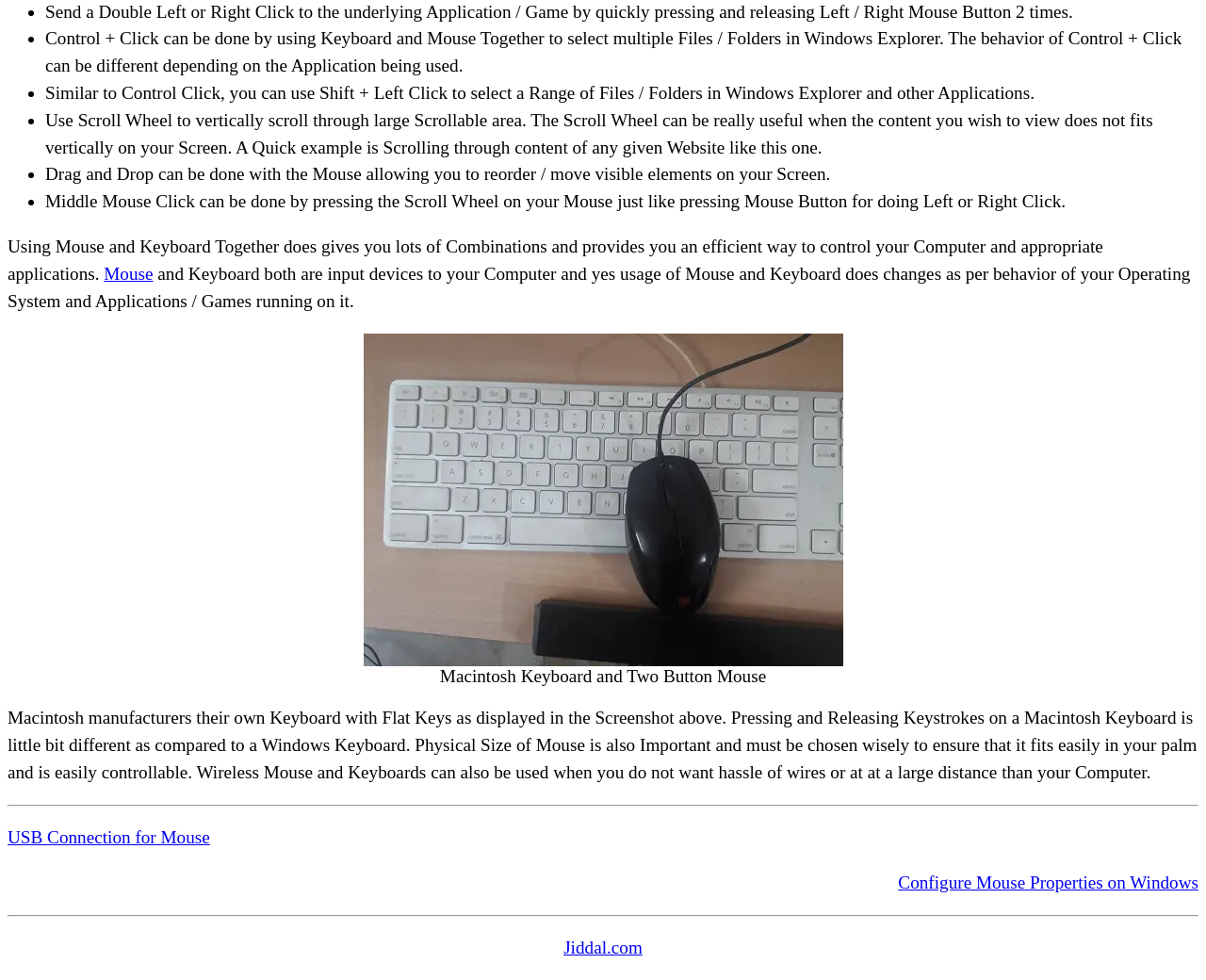What is the alternative to using wires for Mouse and Keyboard?
Analyze the image and provide a thorough answer to the question.

According to the webpage, Wireless Mouse and Keyboards can be used when users do not want the hassle of wires or need to use them at a large distance from their computer.